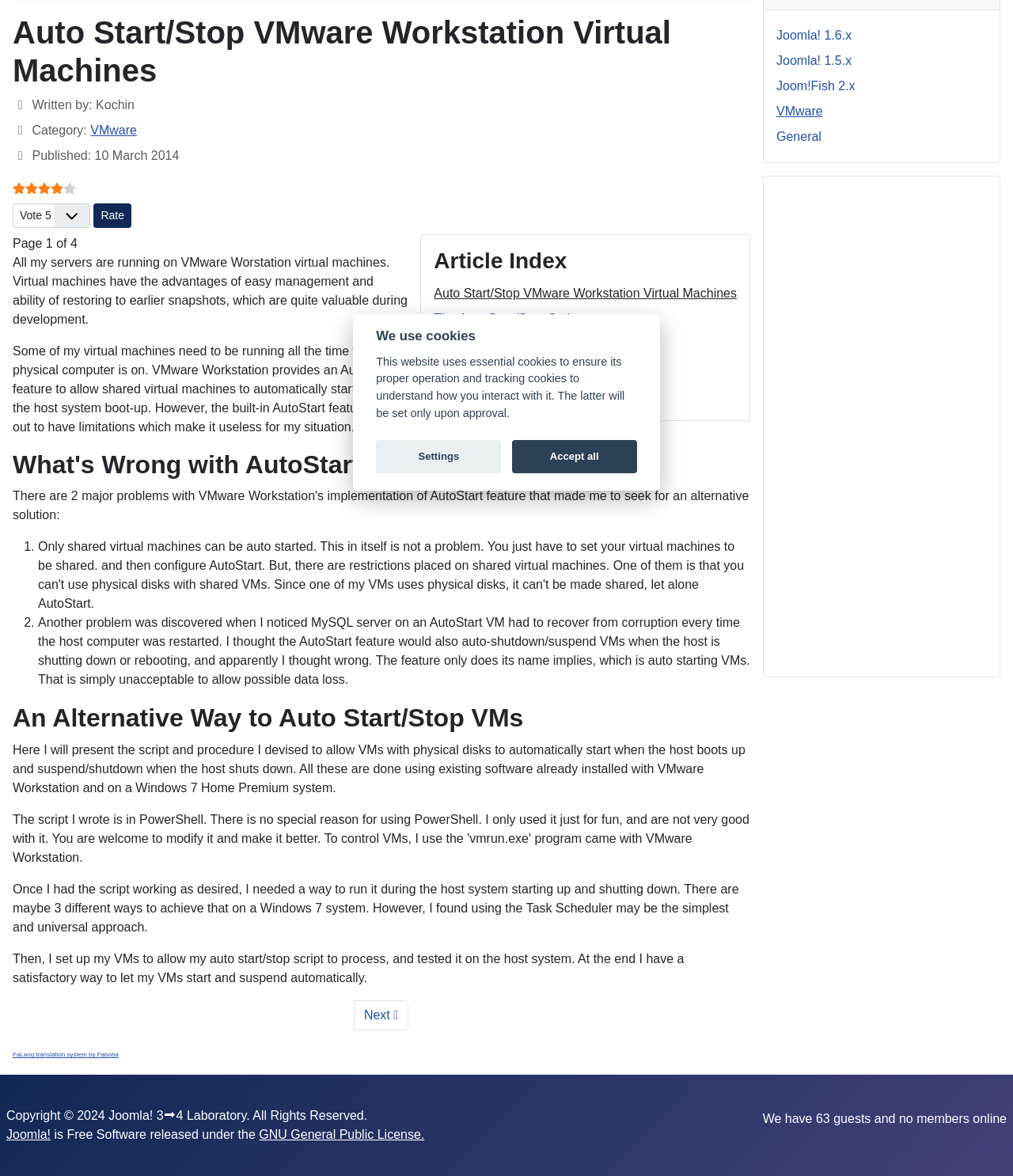Using the provided element description: "Joomla!", identify the bounding box coordinates. The coordinates should be four floats between 0 and 1 in the order [left, top, right, bottom].

[0.006, 0.959, 0.05, 0.971]